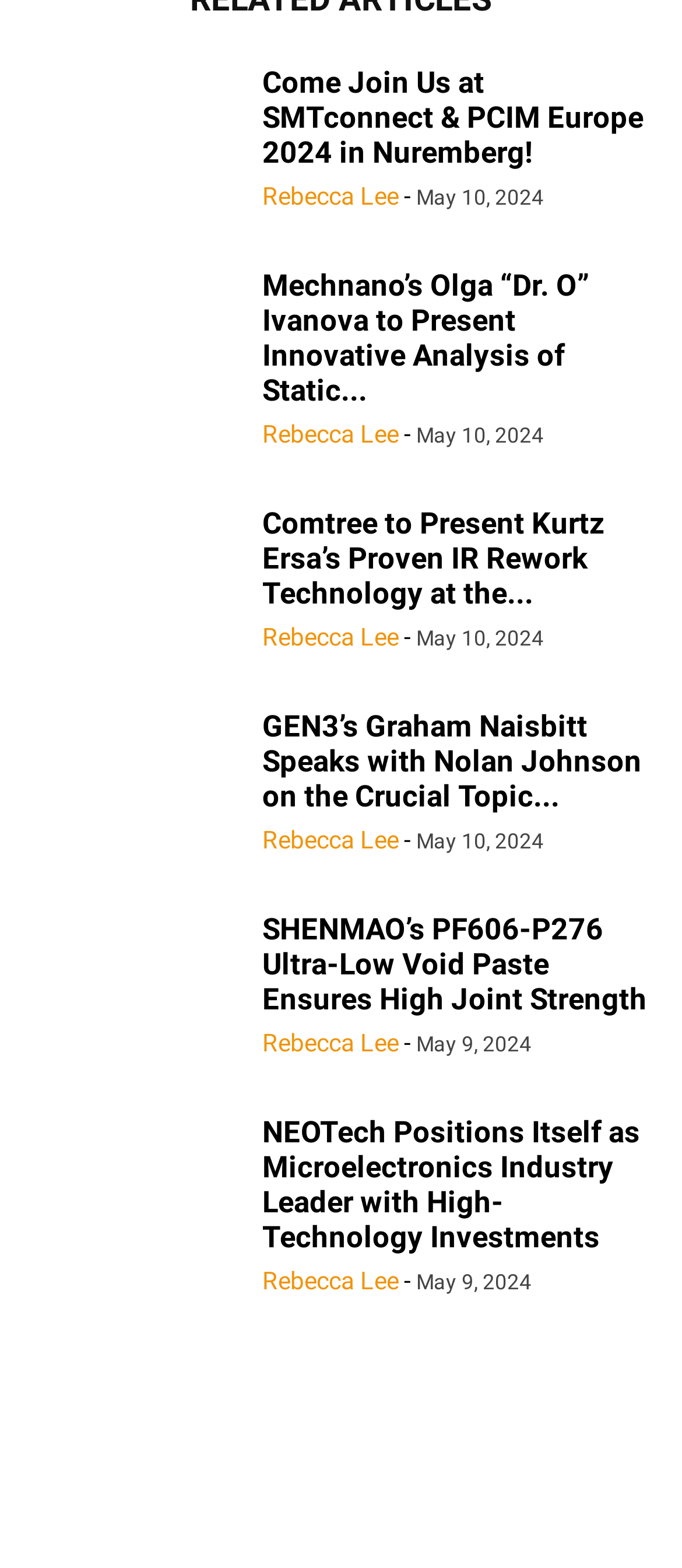Highlight the bounding box coordinates of the element that should be clicked to carry out the following instruction: "Learn more about SHENMAO’s PF606-P276 Ultra-Low Void Paste". The coordinates must be given as four float numbers ranging from 0 to 1, i.e., [left, top, right, bottom].

[0.385, 0.581, 0.962, 0.648]